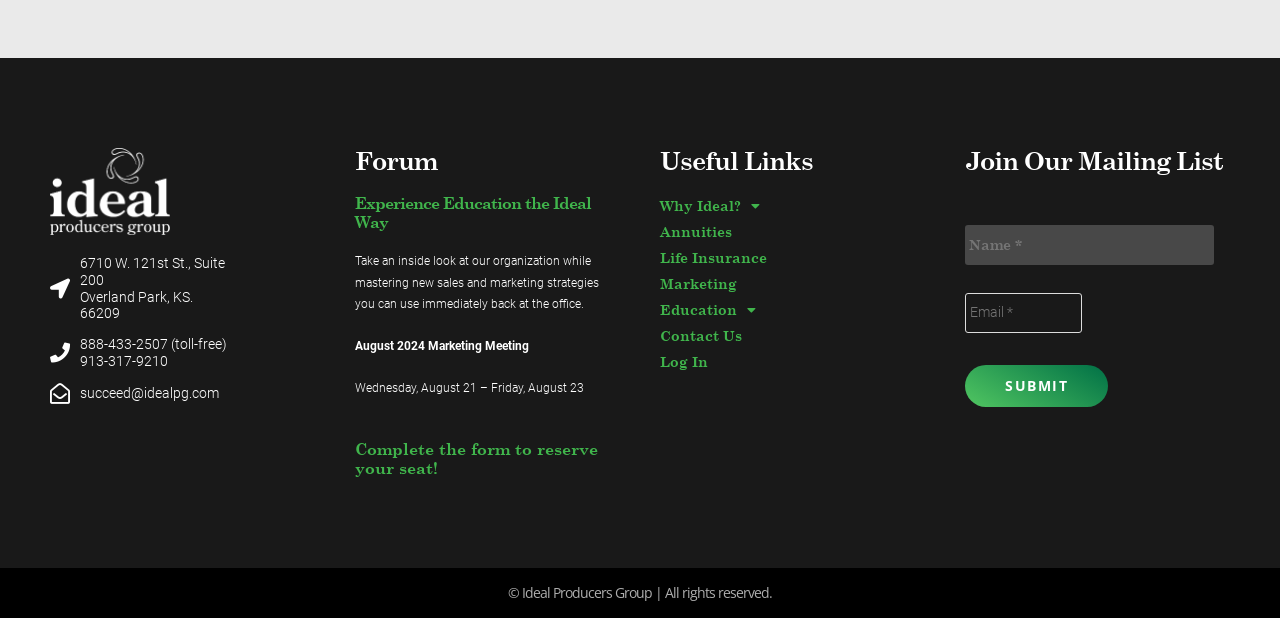Identify the bounding box coordinates for the element that needs to be clicked to fulfill this instruction: "Enter your name in the input field". Provide the coordinates in the format of four float numbers between 0 and 1: [left, top, right, bottom].

[0.754, 0.364, 0.948, 0.429]